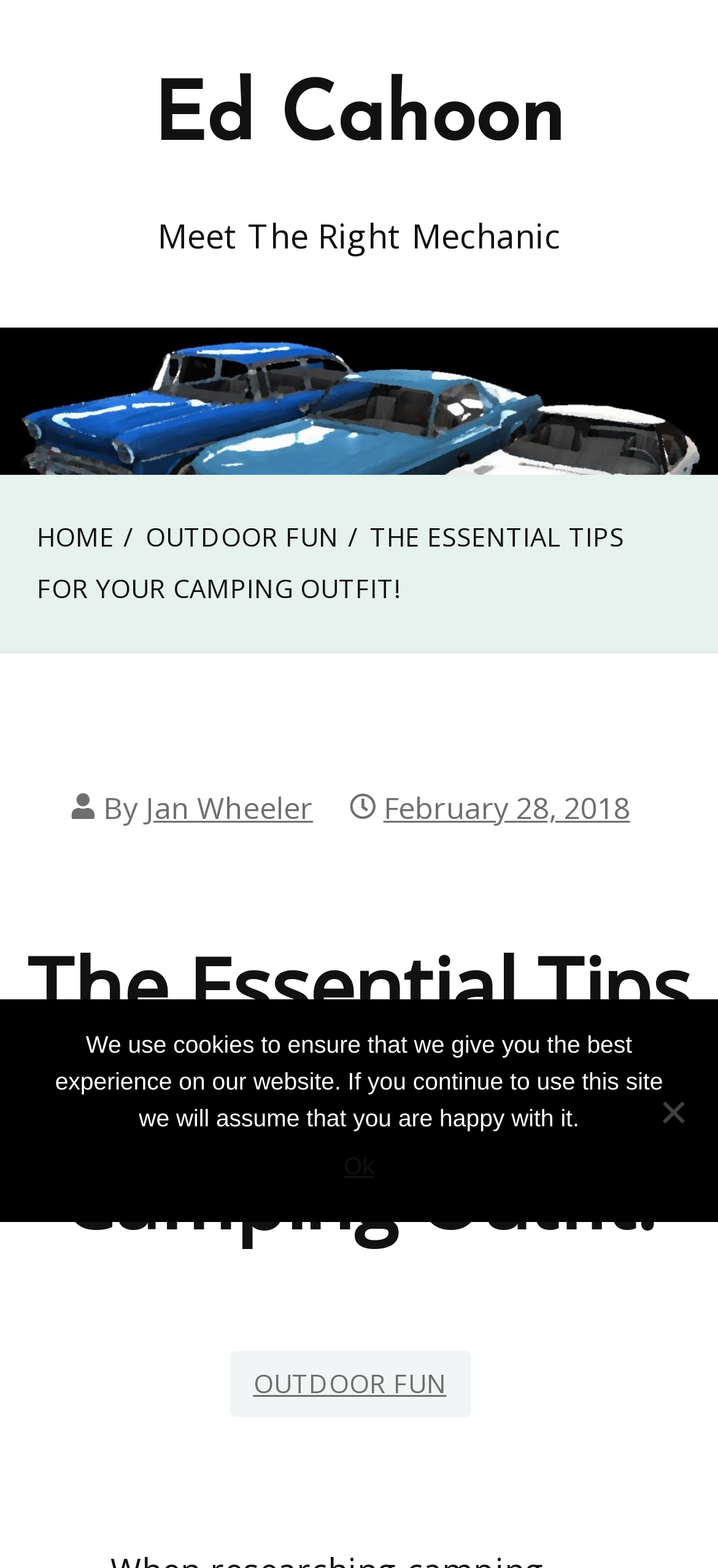Using the description "Jan Wheeler", predict the bounding box of the relevant HTML element.

[0.203, 0.502, 0.436, 0.528]